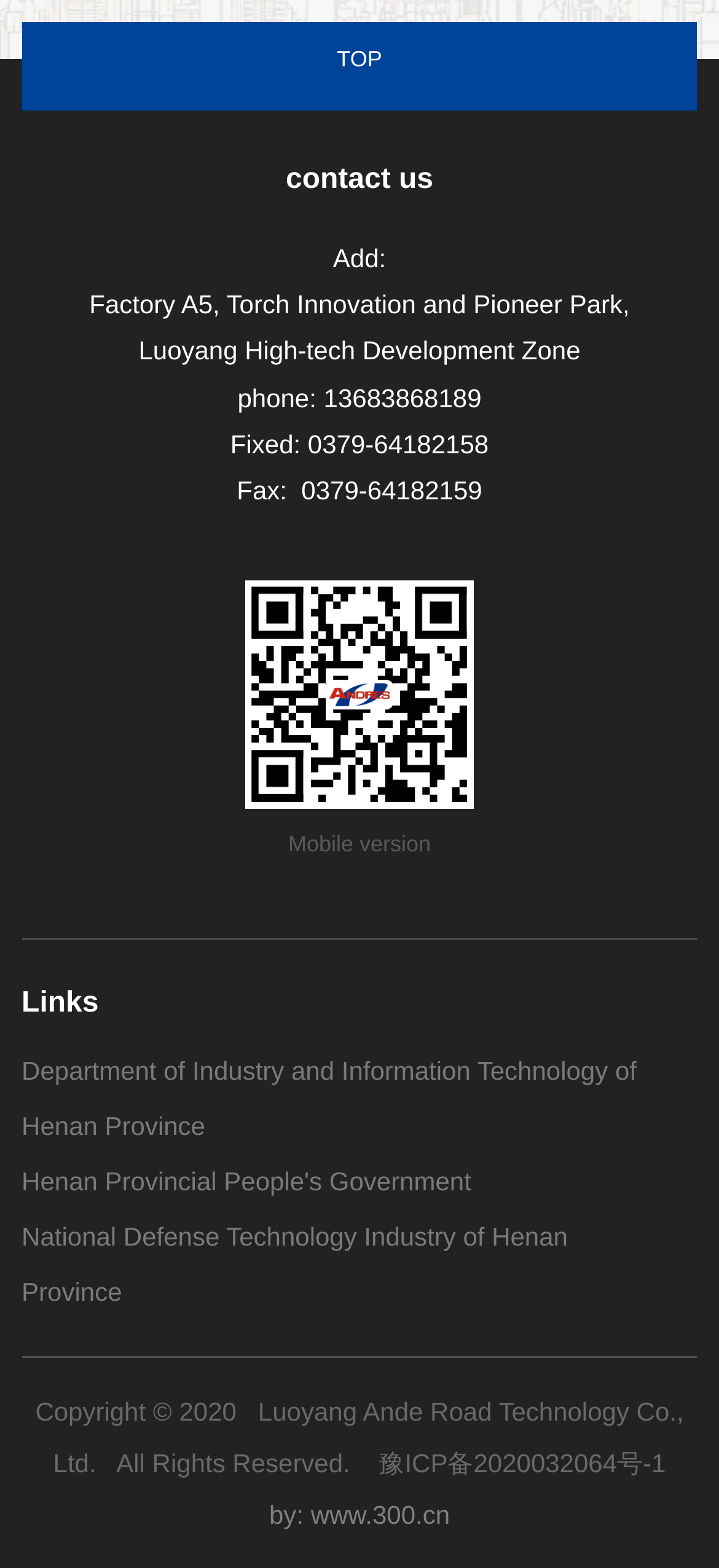Using the given element description, provide the bounding box coordinates (top-left x, top-left y, bottom-right x, bottom-right y) for the corresponding UI element in the screenshot: : www.300.cn

[0.412, 0.957, 0.626, 0.976]